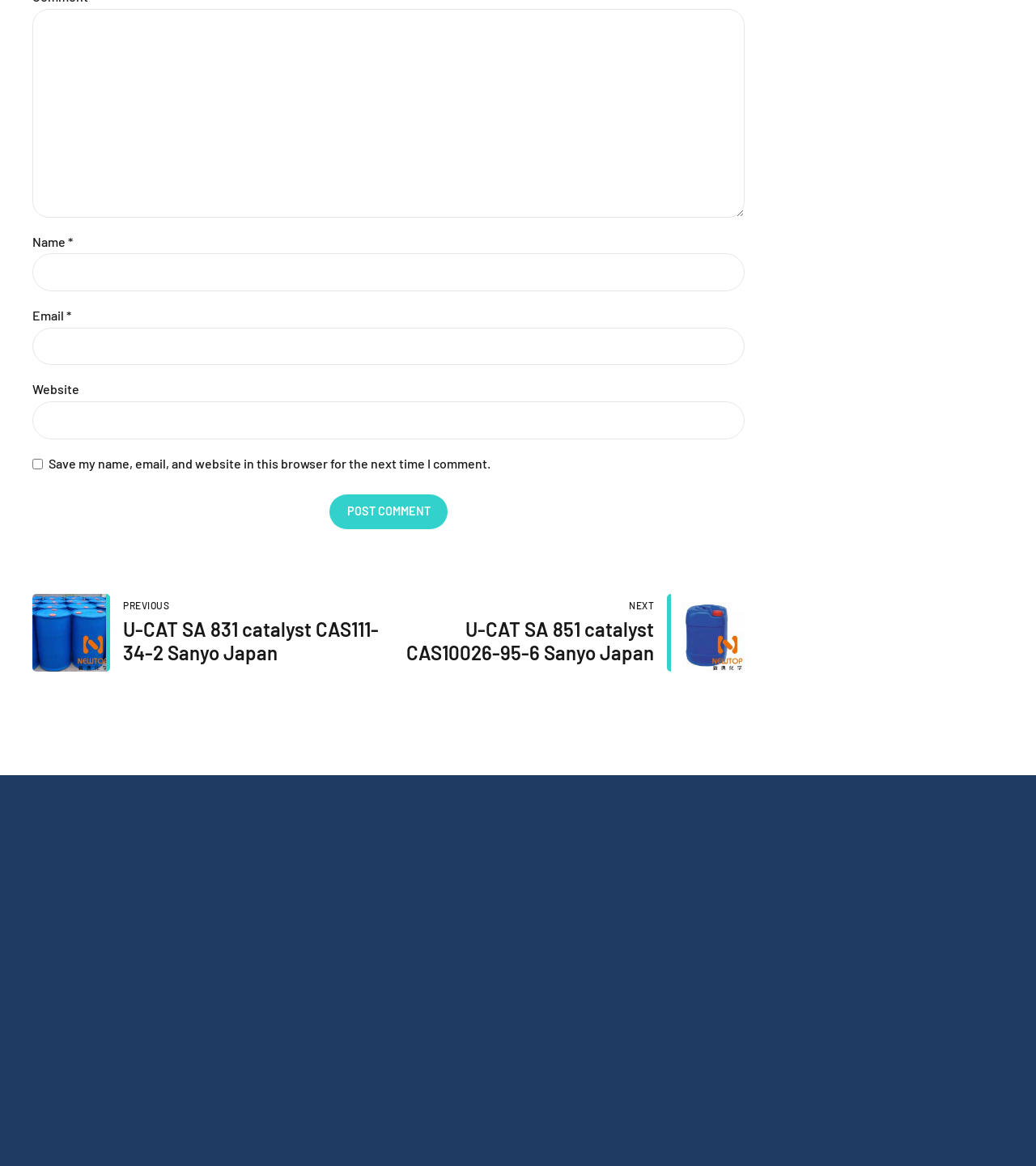Locate the bounding box for the described UI element: "name="url"". Ensure the coordinates are four float numbers between 0 and 1, formatted as [left, top, right, bottom].

[0.031, 0.344, 0.719, 0.377]